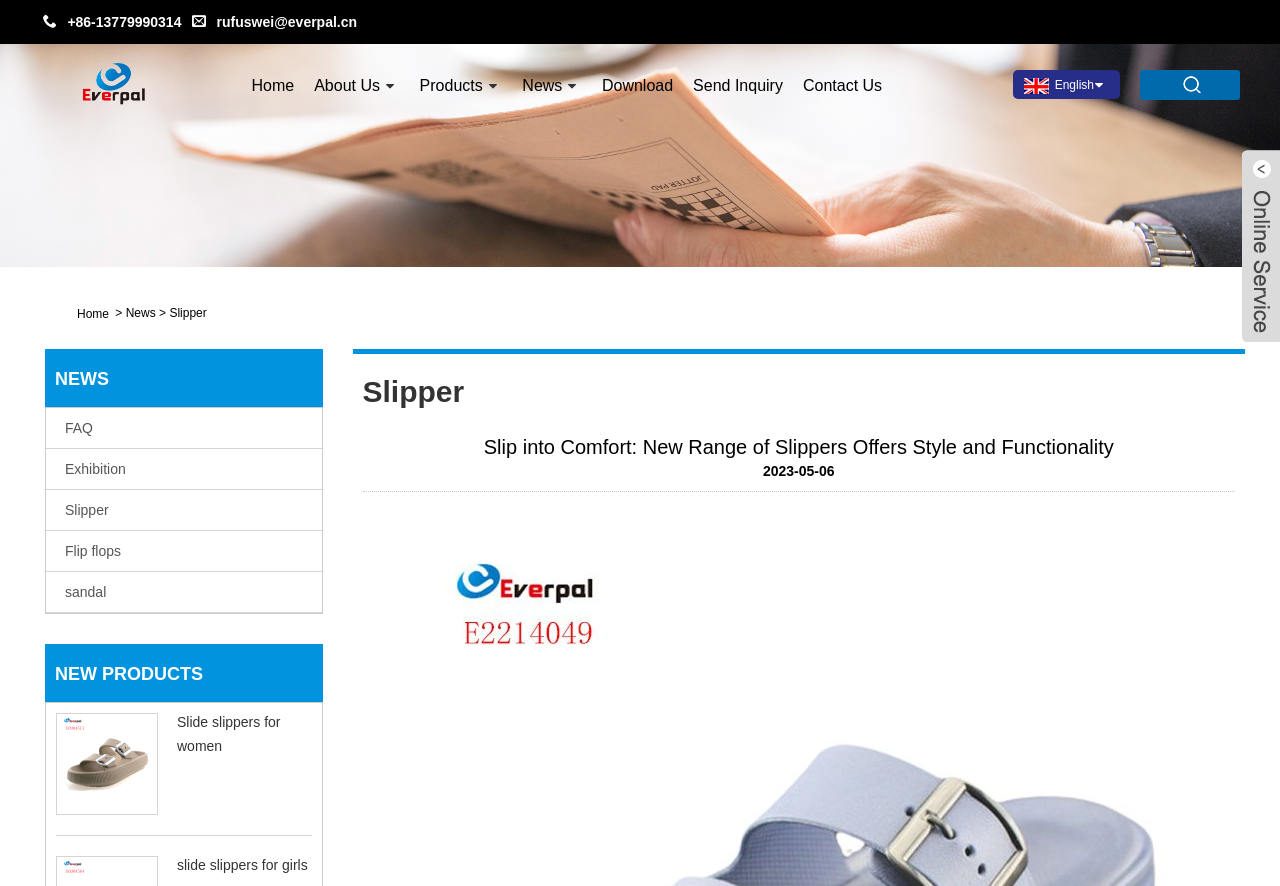Elaborate on the webpage's design and content in a detailed caption.

The webpage is about Xiamen Everpal Trade Co., Ltd, a company that offers a range of slippers. At the top left corner, there is a logo of the company with a link to the homepage. Next to the logo, there are links to different sections of the website, including "About Us", "Products", "News", "Download", and "Contact Us". 

On the top right corner, there is a search bar with a button and a link to switch the language to English. Below the search bar, there is a horizontal menu with links to "Home", "About Us", "Products", "News", "Download", and "Send Inquiry".

The main content of the webpage is divided into three sections. The first section is a news article titled "Slip into Comfort: New Range of Slippers Offers Style and Functionality" with a date "2023-05-06". The second section is a list of links to different types of slippers, including "Slipper", "Flip flops", and "Sandal". The third section is a showcase of new products, including "Slide slippers for women" and "Slide slippers for girls", each with an image and a link to the product page.

At the bottom of the webpage, there is a complementary section with some text. There is also a large background image that spans the entire width of the webpage.